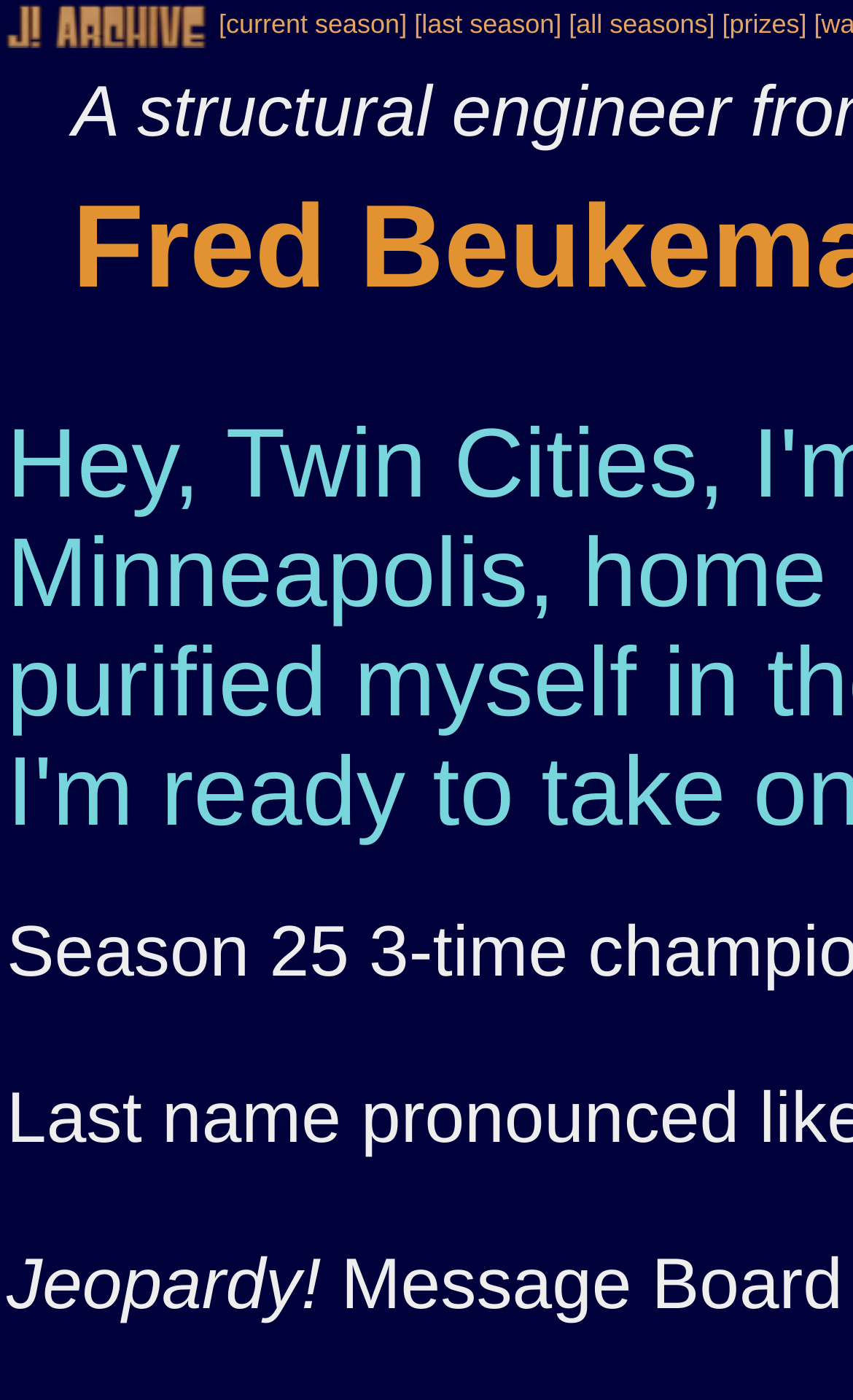How many main navigation links are available on this webpage?
Provide a concise answer using a single word or phrase based on the image.

5